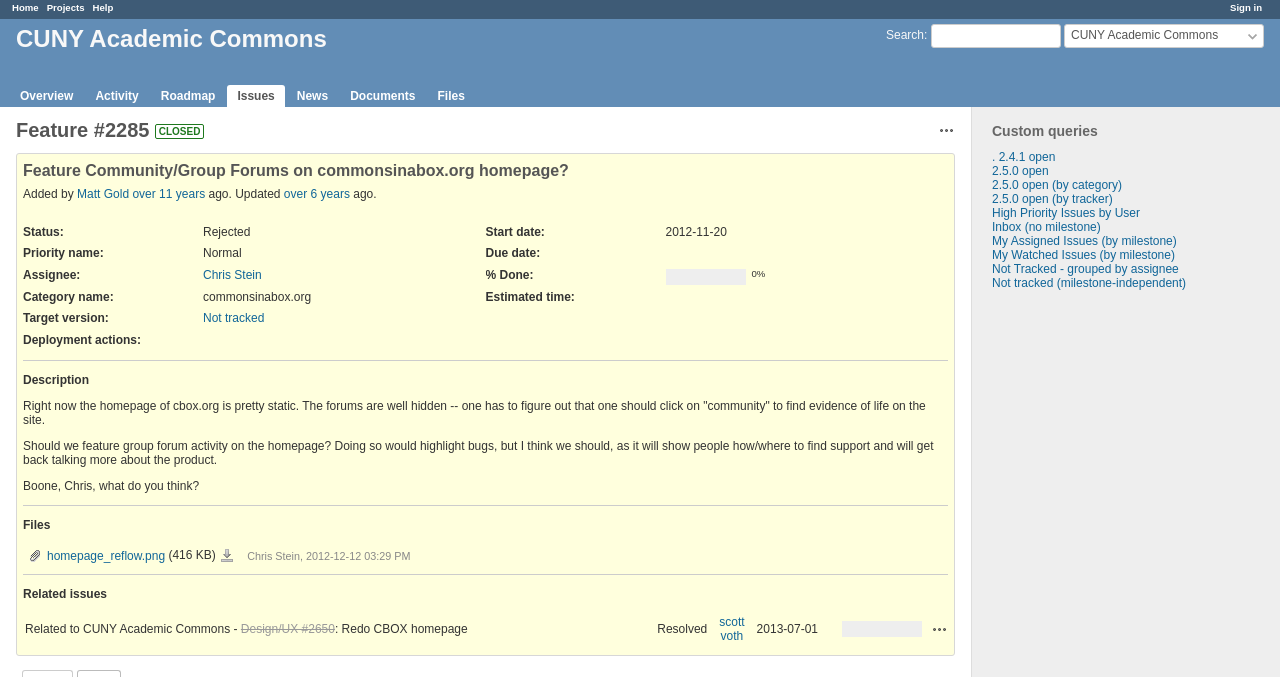Given the element description High Priority Issues by User, predict the bounding box coordinates for the UI element in the webpage screenshot. The format should be (top-left x, top-left y, bottom-right x, bottom-right y), and the values should be between 0 and 1.

[0.775, 0.304, 0.891, 0.325]